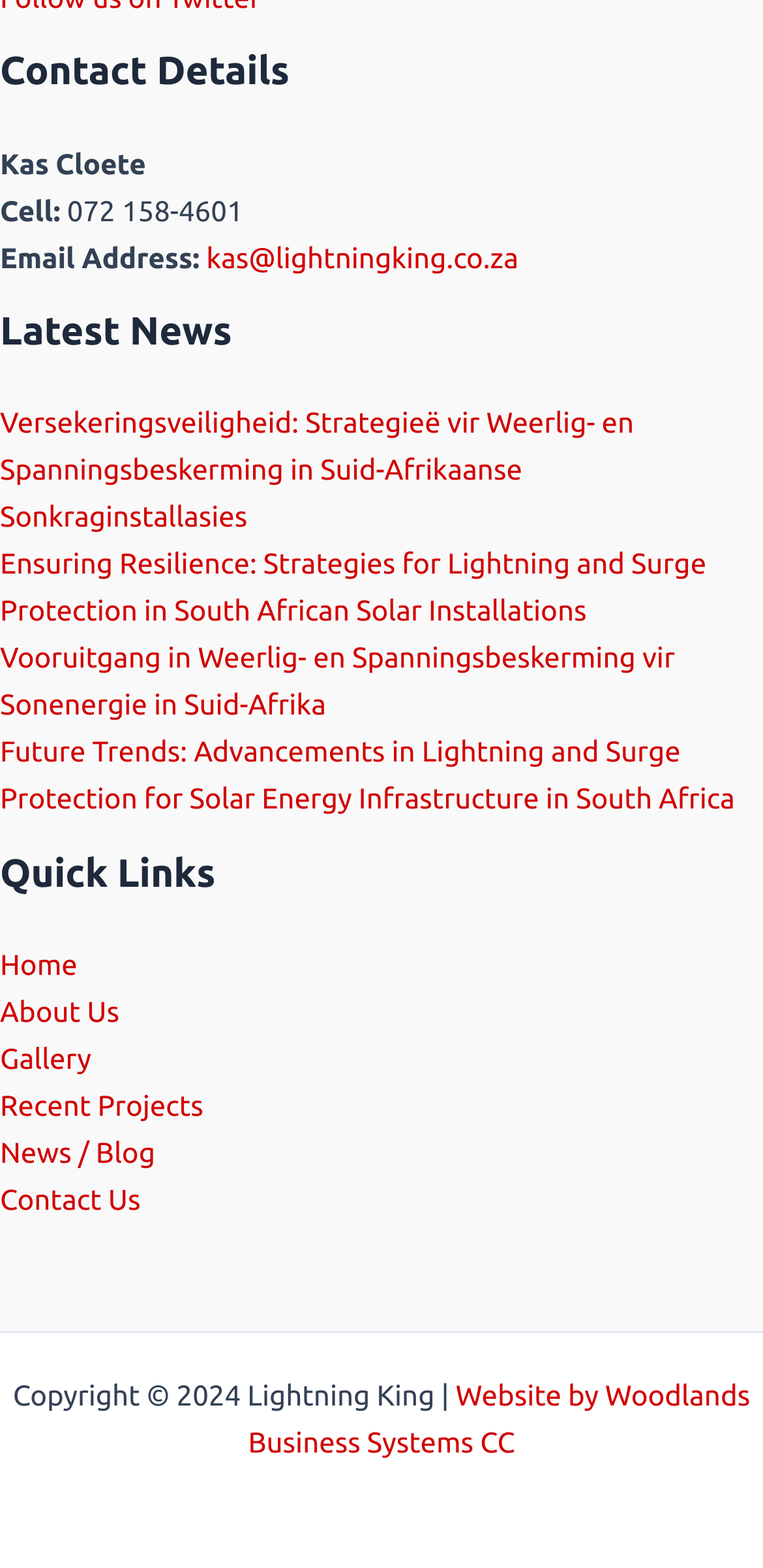Provide your answer in a single word or phrase: 
What is the copyright year of the website?

2024